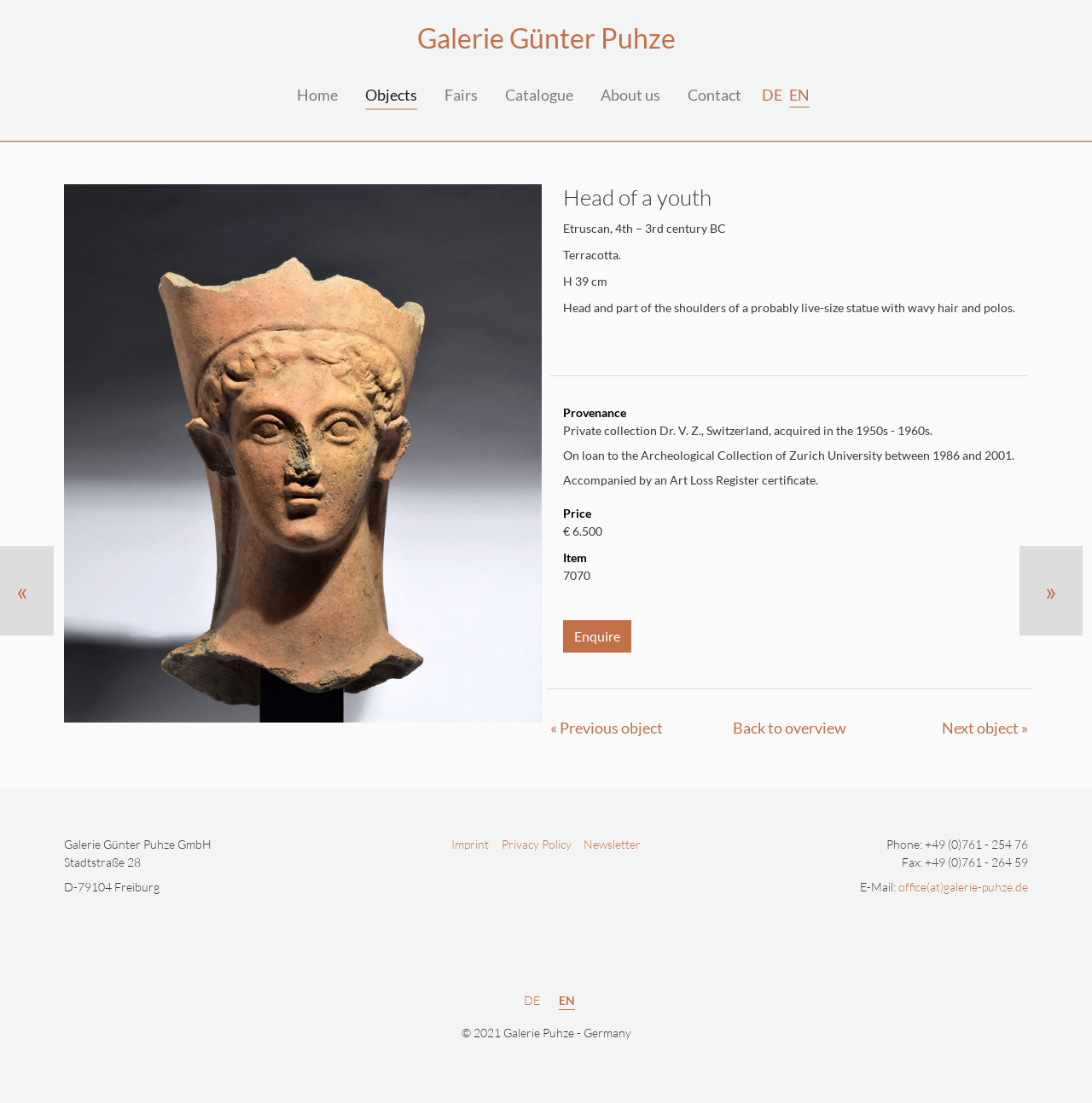What is the height of the head of a youth?
Please answer the question with as much detail and depth as you can.

I found the answer by looking at the description of the object 'Head of a youth' which mentions the height as 'H 39 cm'.